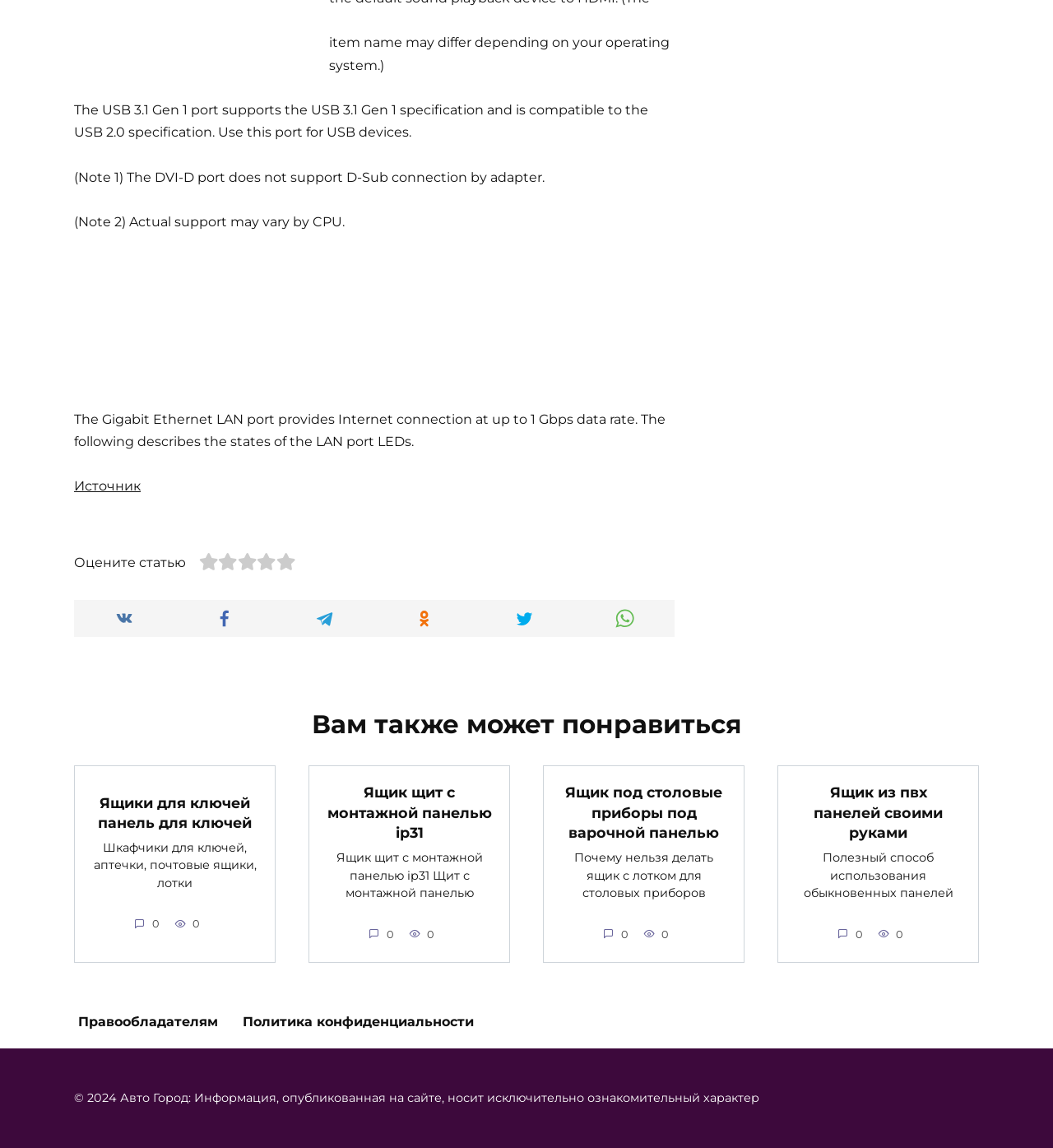Based on the description "Источник", find the bounding box of the specified UI element.

[0.07, 0.417, 0.134, 0.43]